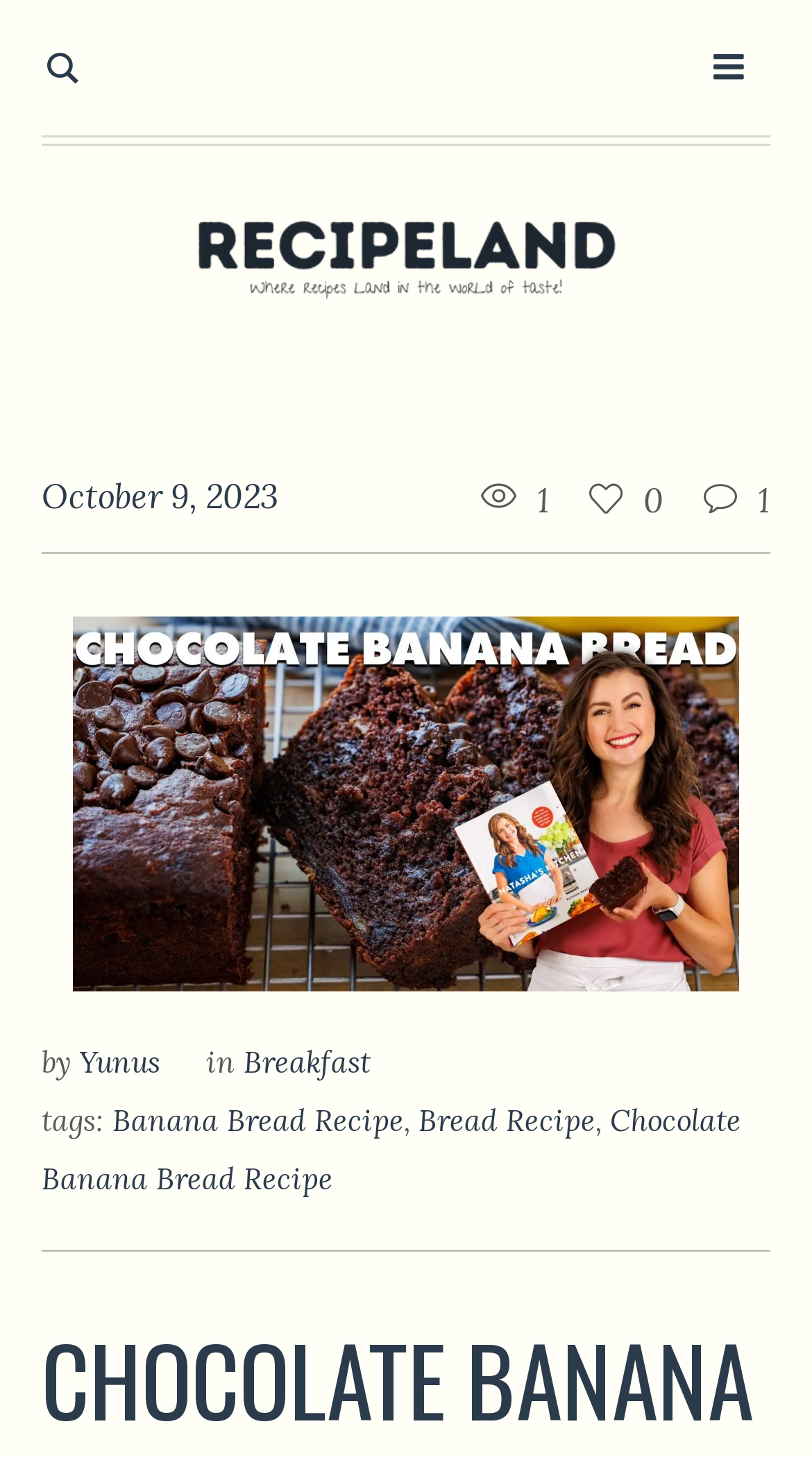What is the category of the recipe?
Provide an in-depth and detailed explanation in response to the question.

I found the category by looking at the link element 'Breakfast' which is located at [0.3, 0.715, 0.456, 0.741] and has the text 'Breakfast'.